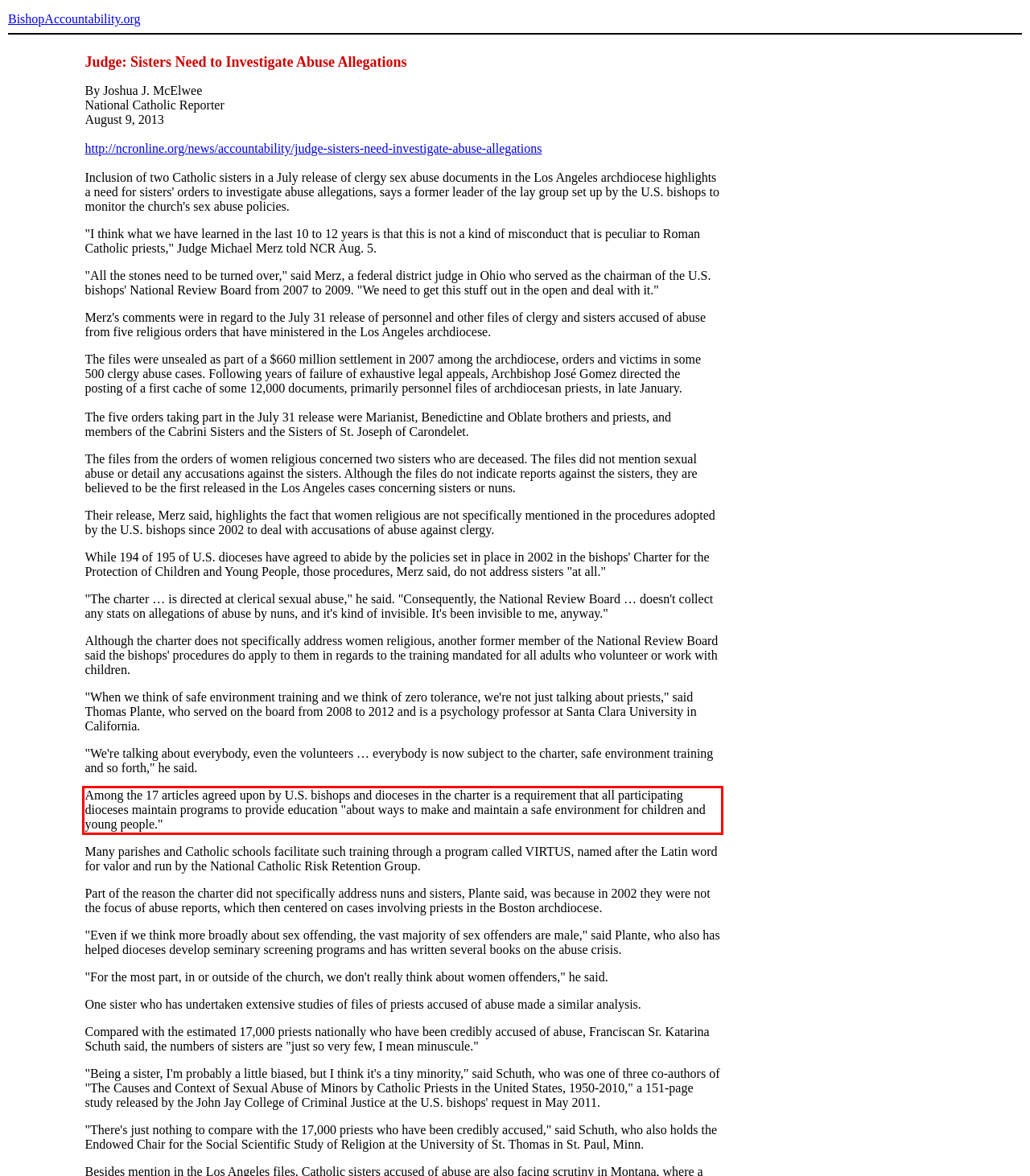Using the provided screenshot of a webpage, recognize and generate the text found within the red rectangle bounding box.

Among the 17 articles agreed upon by U.S. bishops and dioceses in the charter is a requirement that all participating dioceses maintain programs to provide education "about ways to make and maintain a safe environment for children and young people."